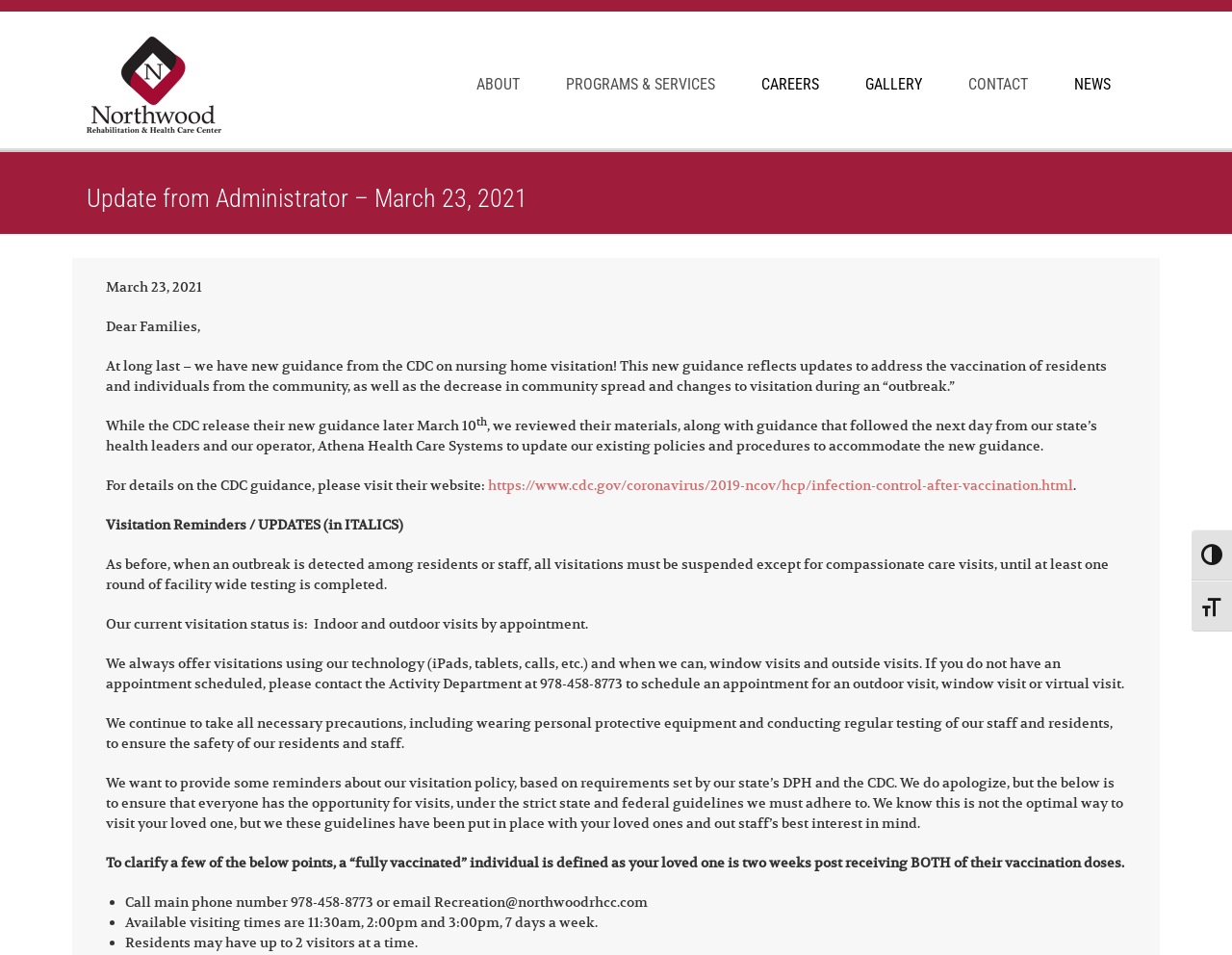Extract the text of the main heading from the webpage.

Update from Administrator – March 23, 2021